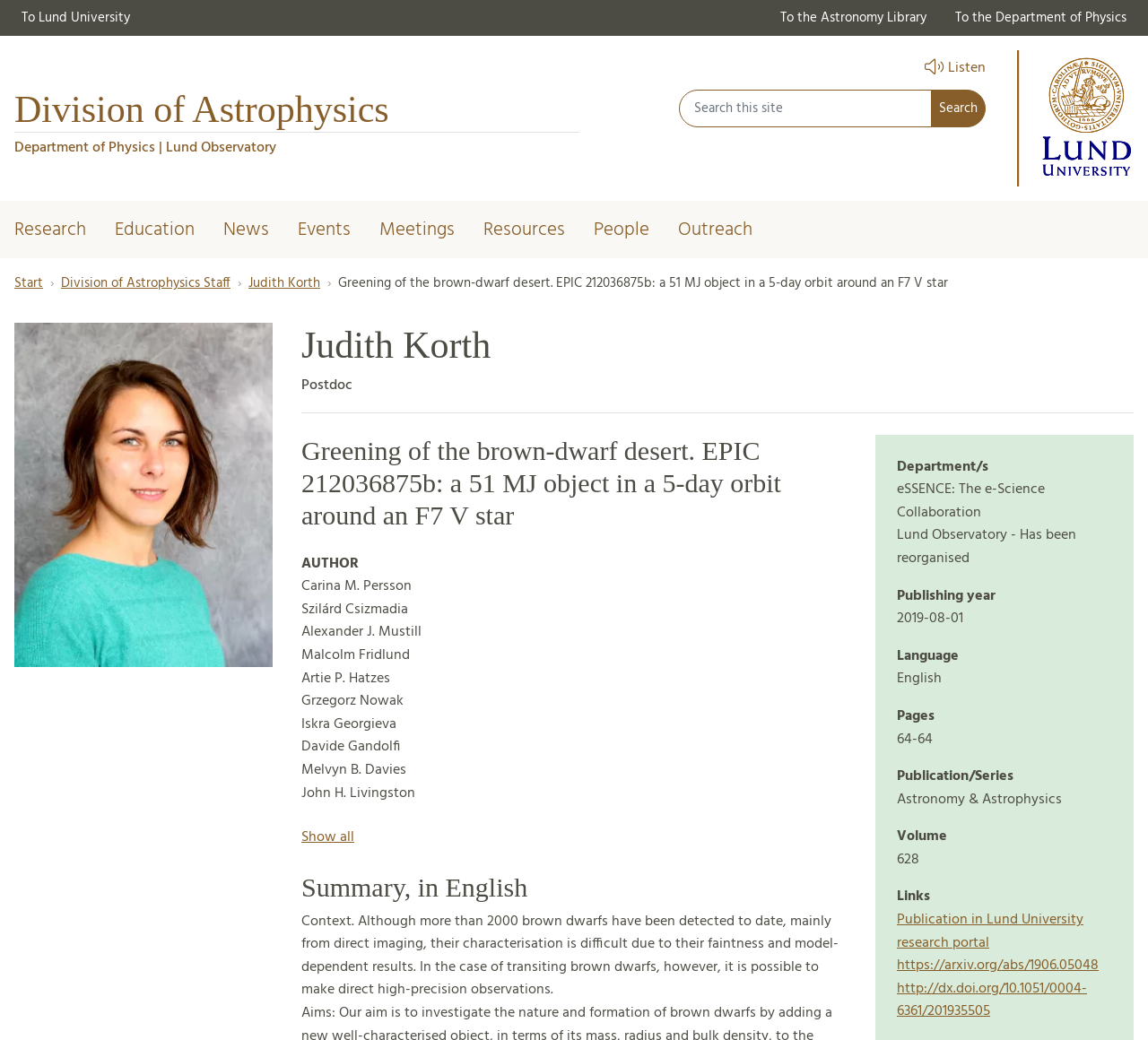How many authors are listed?
Based on the visual, give a brief answer using one word or a short phrase.

10